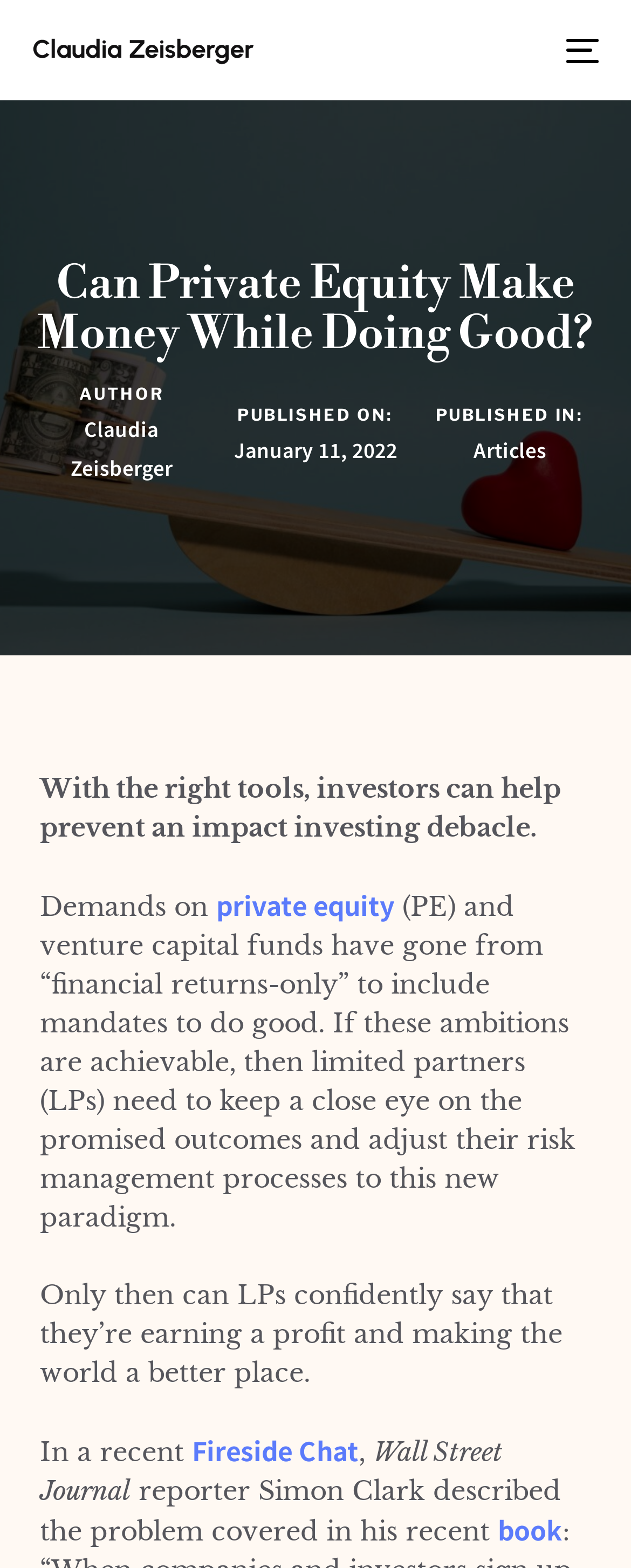What is the topic of this article? Refer to the image and provide a one-word or short phrase answer.

Impact investing